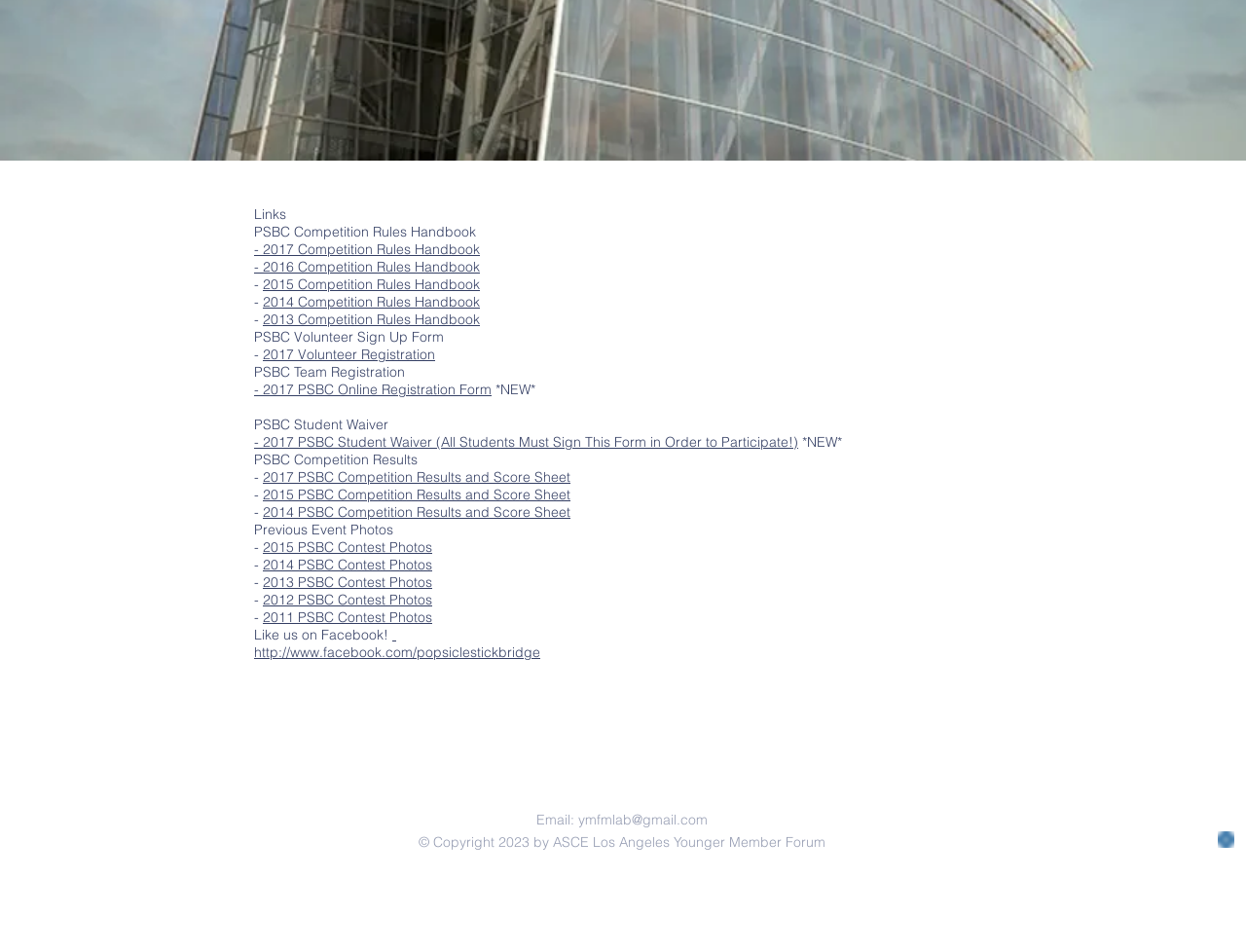Extract the bounding box coordinates of the UI element described by: "aria-label="Instagram"". The coordinates should include four float numbers ranging from 0 to 1, e.g., [left, top, right, bottom].

[0.491, 0.822, 0.509, 0.845]